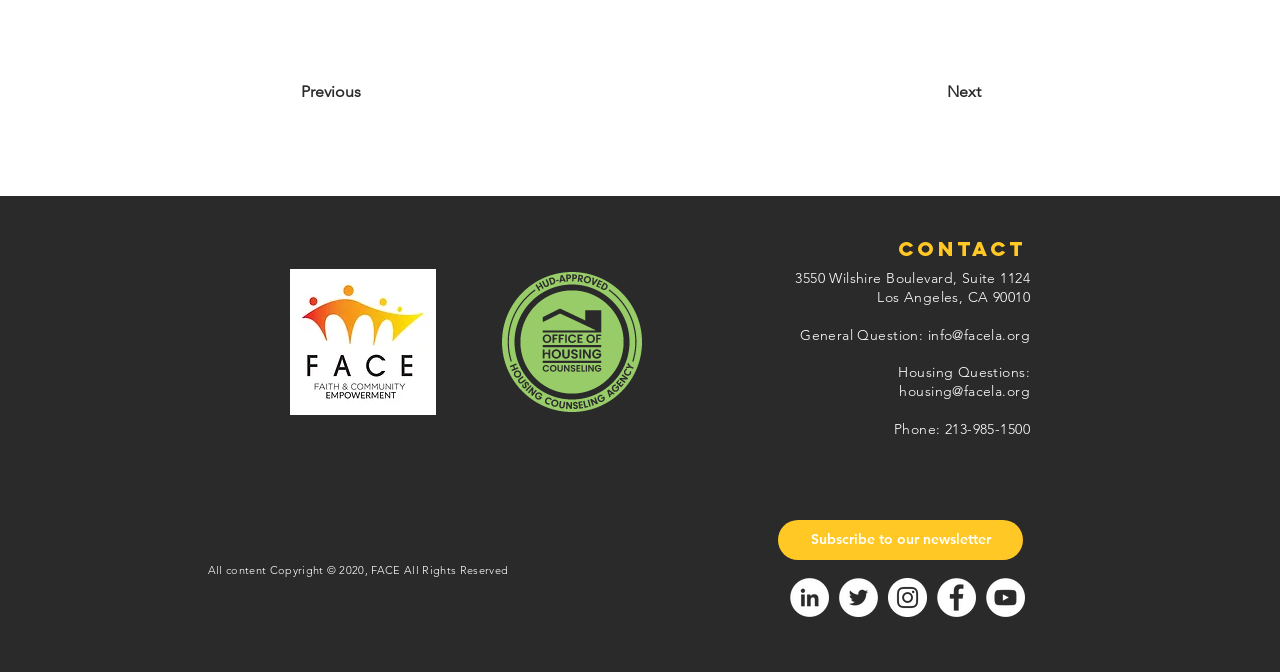Analyze the image and give a detailed response to the question:
What is the phone number of FACE?

I found the phone number by examining the static text elements on the webpage. The phone number is located below the 'Contact' heading and is written as 'Phone: 213-985-1500'.